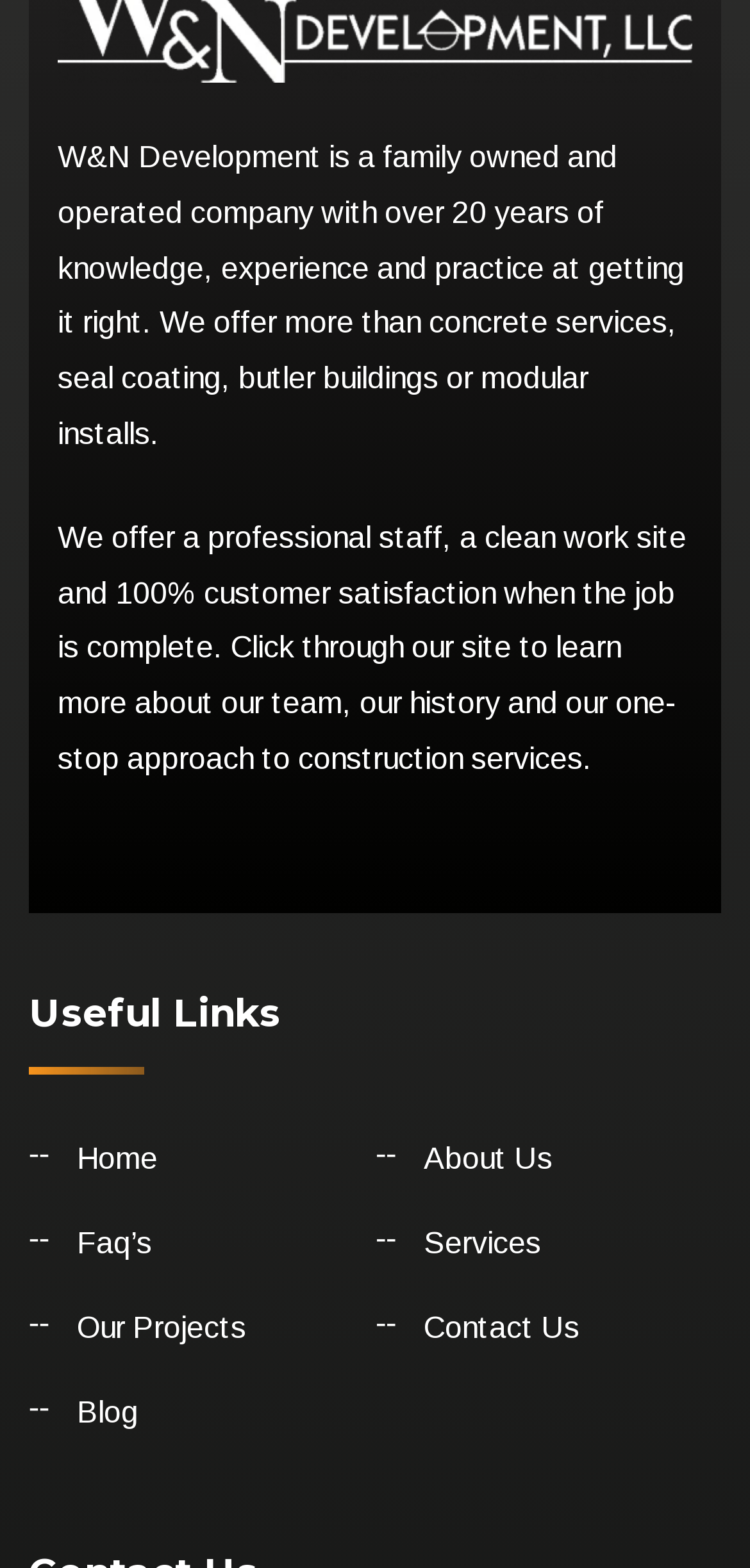Identify the bounding box coordinates necessary to click and complete the given instruction: "click on 'Awesome Image'".

[0.077, 0.004, 0.923, 0.025]